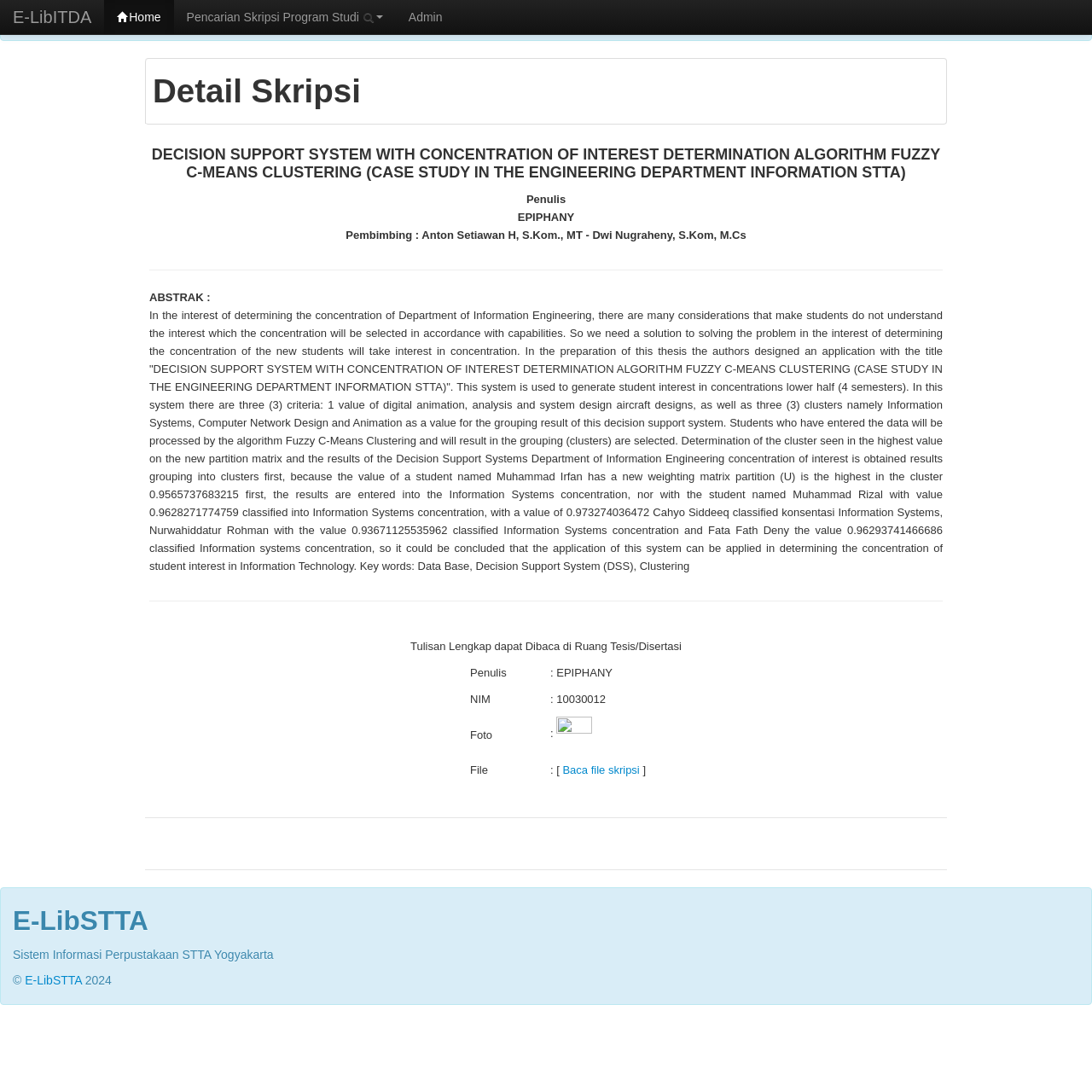What is the NIM of the author?
Analyze the image and deliver a detailed answer to the question.

The NIM of the author can be found in the LayoutTableCell element, where it says 'NIM: 10030012'.